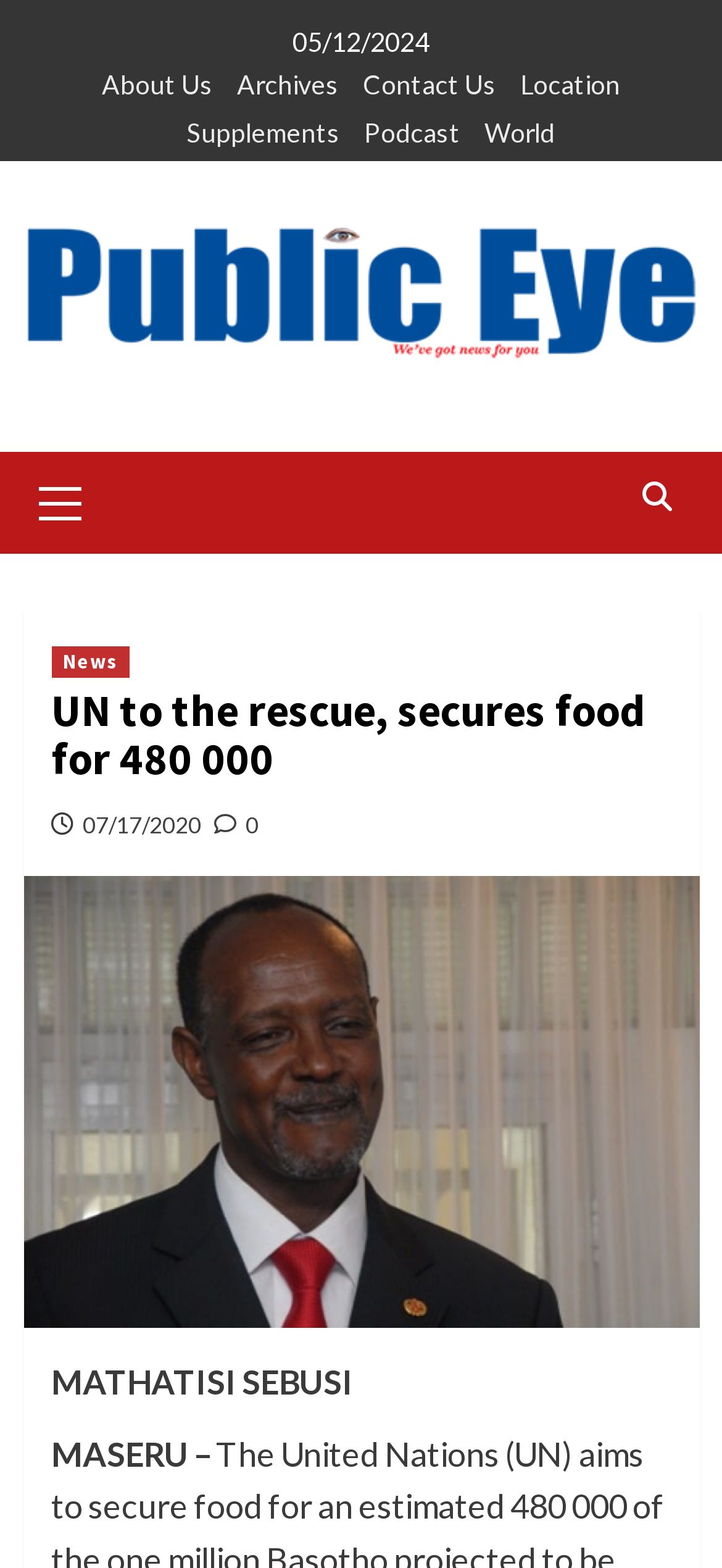Answer the following query concisely with a single word or phrase:
What is the location mentioned in the article?

MASERU